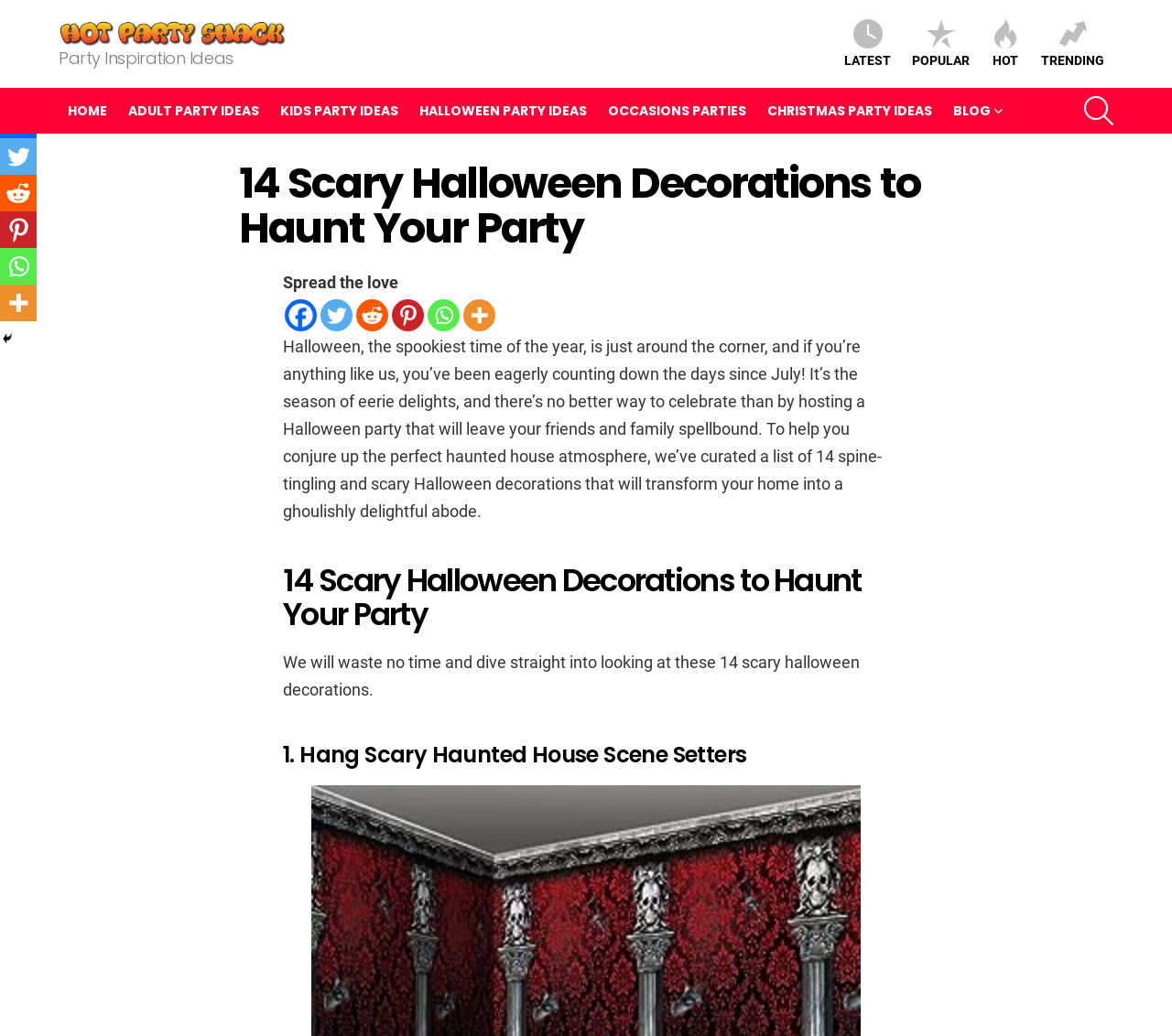Locate the headline of the webpage and generate its content.

14 Scary Halloween Decorations to Haunt Your Party